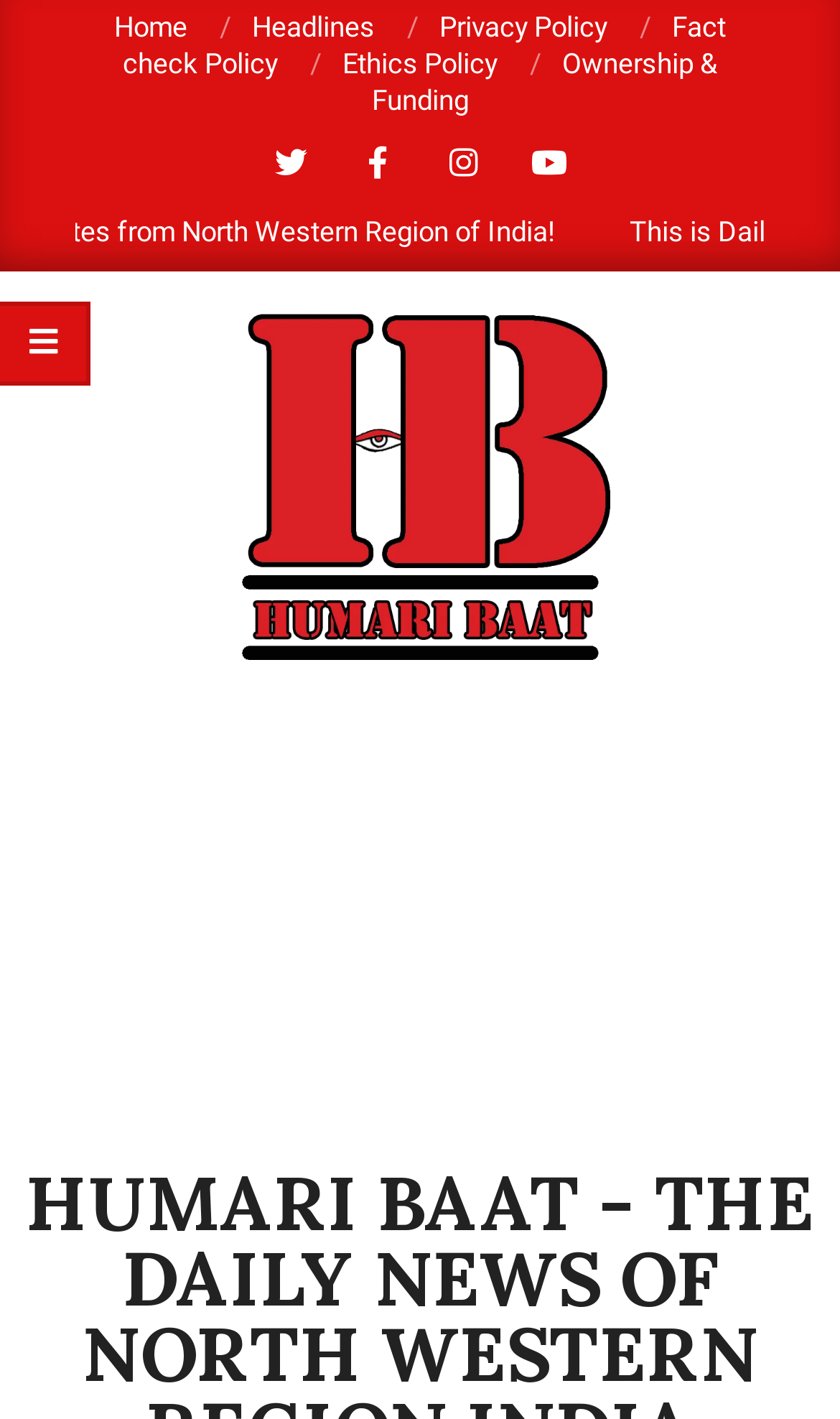Return the bounding box coordinates of the UI element that corresponds to this description: "Home". The coordinates must be given as four float numbers in the range of 0 and 1, [left, top, right, bottom].

[0.136, 0.008, 0.223, 0.03]